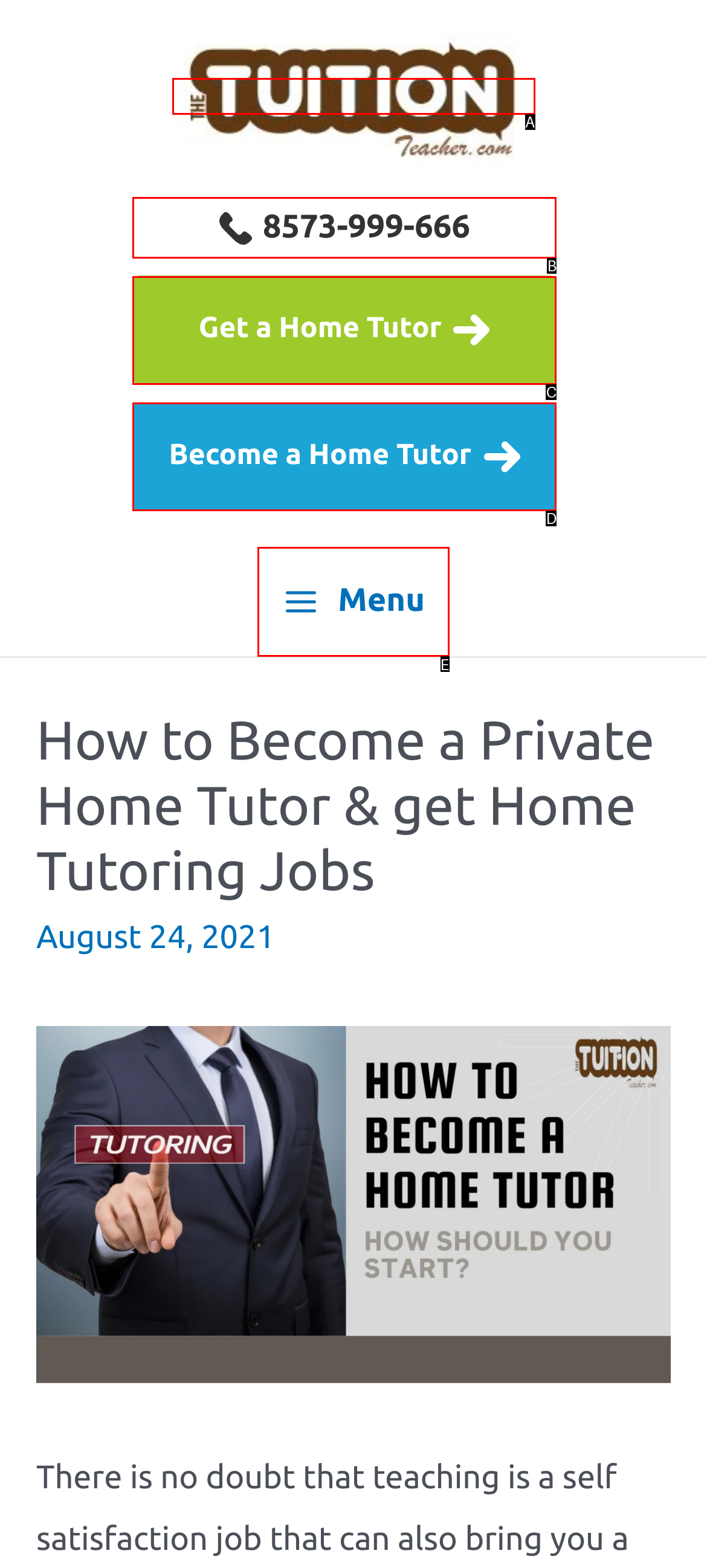Look at the description: Get a Home Tutor
Determine the letter of the matching UI element from the given choices.

C